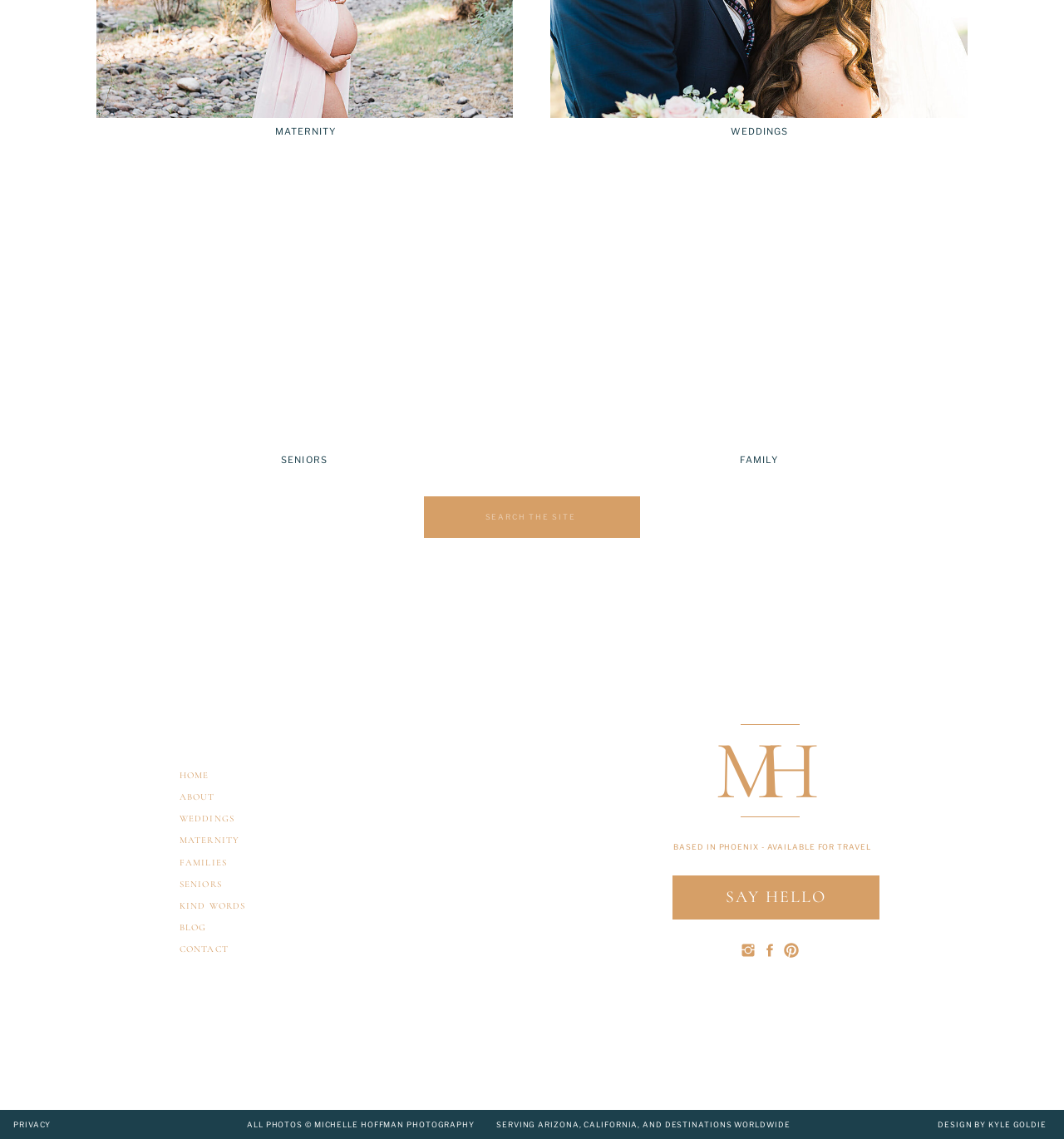Please locate the bounding box coordinates of the element that should be clicked to complete the given instruction: "Search the site".

[0.398, 0.44, 0.602, 0.466]